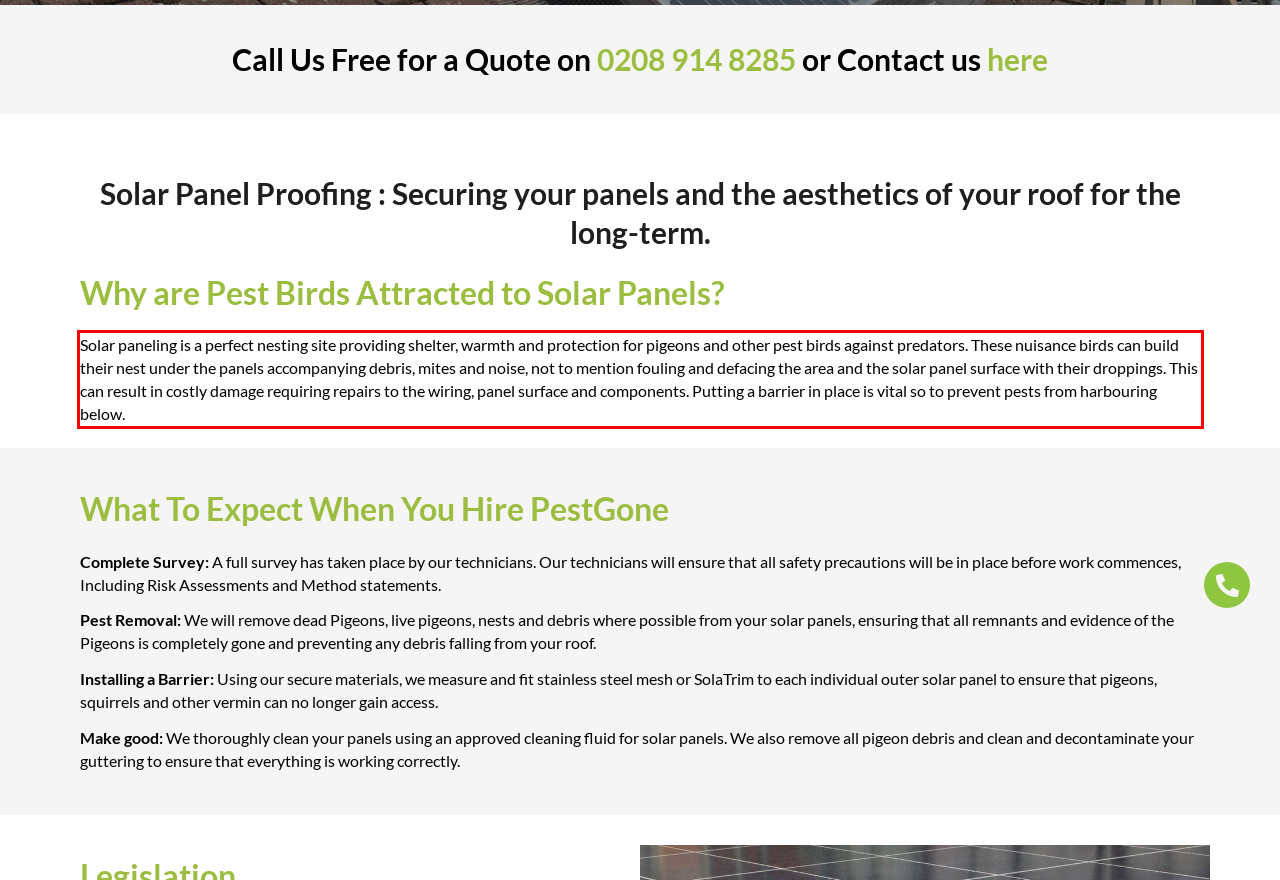You have a webpage screenshot with a red rectangle surrounding a UI element. Extract the text content from within this red bounding box.

Solar paneling is a perfect nesting site providing shelter, warmth and protection for pigeons and other pest birds against predators. These nuisance birds can build their nest under the panels accompanying debris, mites and noise, not to mention fouling and defacing the area and the solar panel surface with their droppings. This can result in costly damage requiring repairs to the wiring, panel surface and components. Putting a barrier in place is vital so to prevent pests from harbouring below.